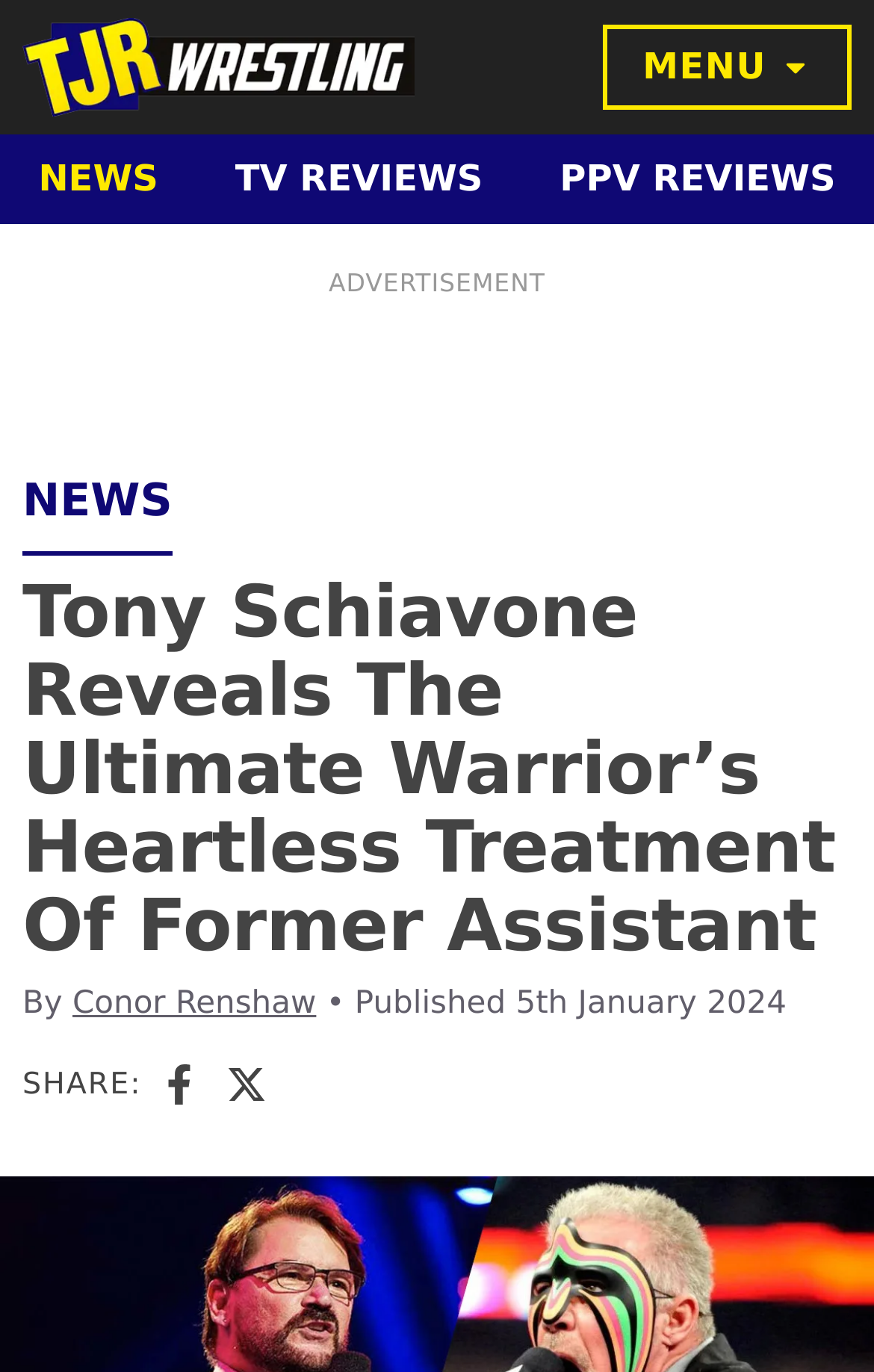Pinpoint the bounding box coordinates of the area that should be clicked to complete the following instruction: "Click on TJR Wrestling logo". The coordinates must be given as four float numbers between 0 and 1, i.e., [left, top, right, bottom].

[0.026, 0.013, 0.474, 0.086]